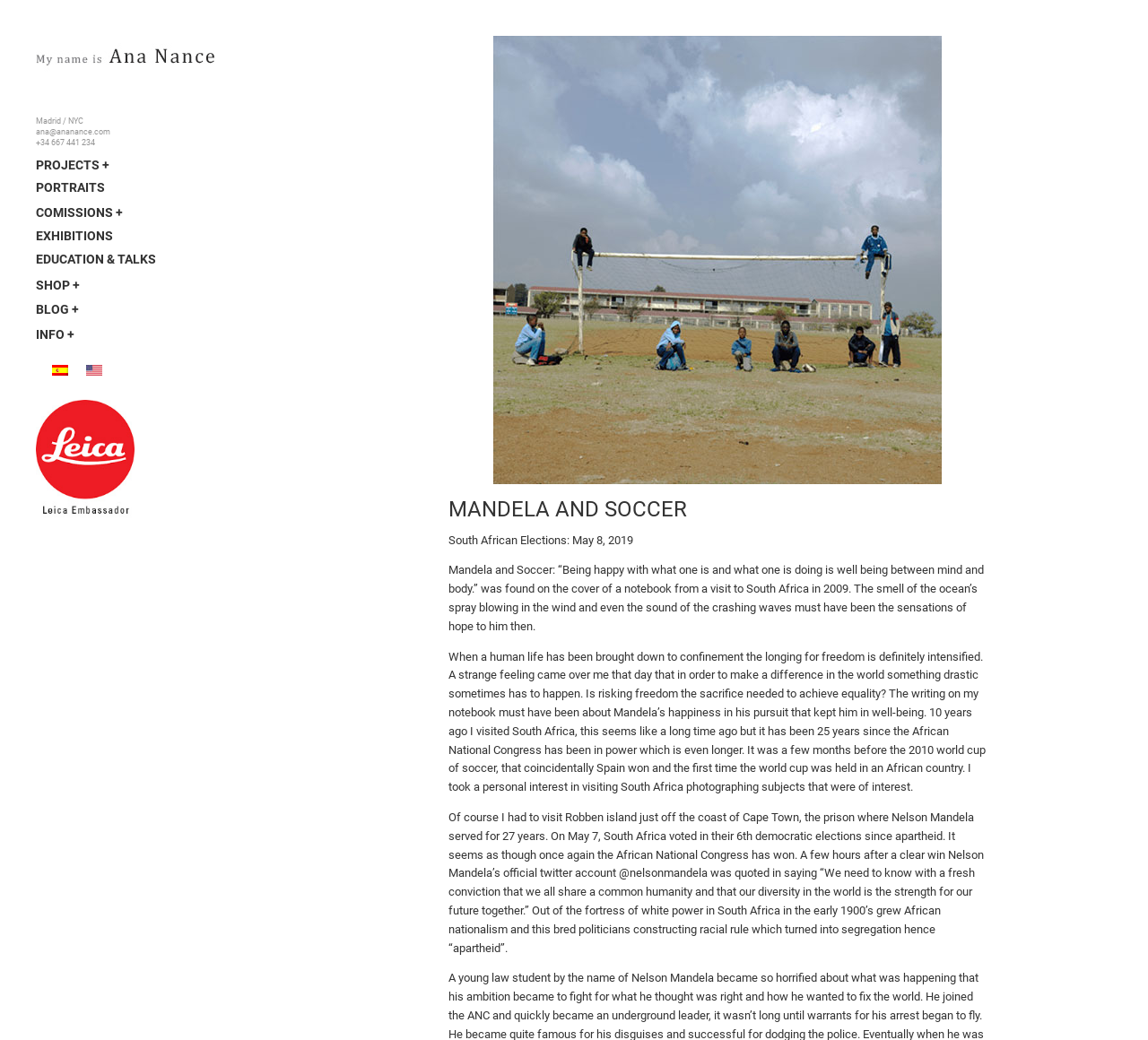Identify the bounding box coordinates of the clickable region to carry out the given instruction: "Check the EDUCATION & TALKS page".

[0.031, 0.243, 0.136, 0.256]